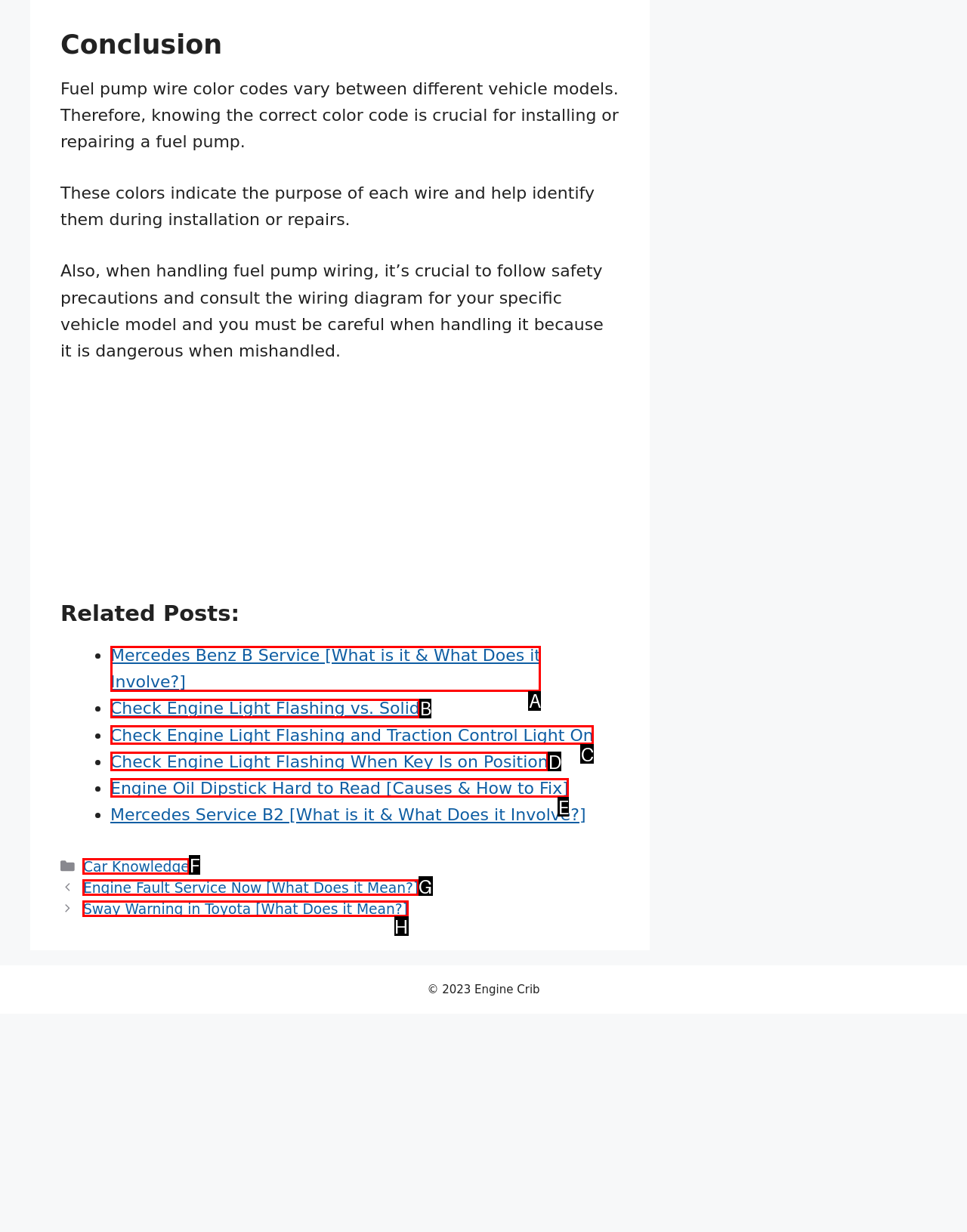Please select the letter of the HTML element that fits the description: Car Knowledge. Answer with the option's letter directly.

F